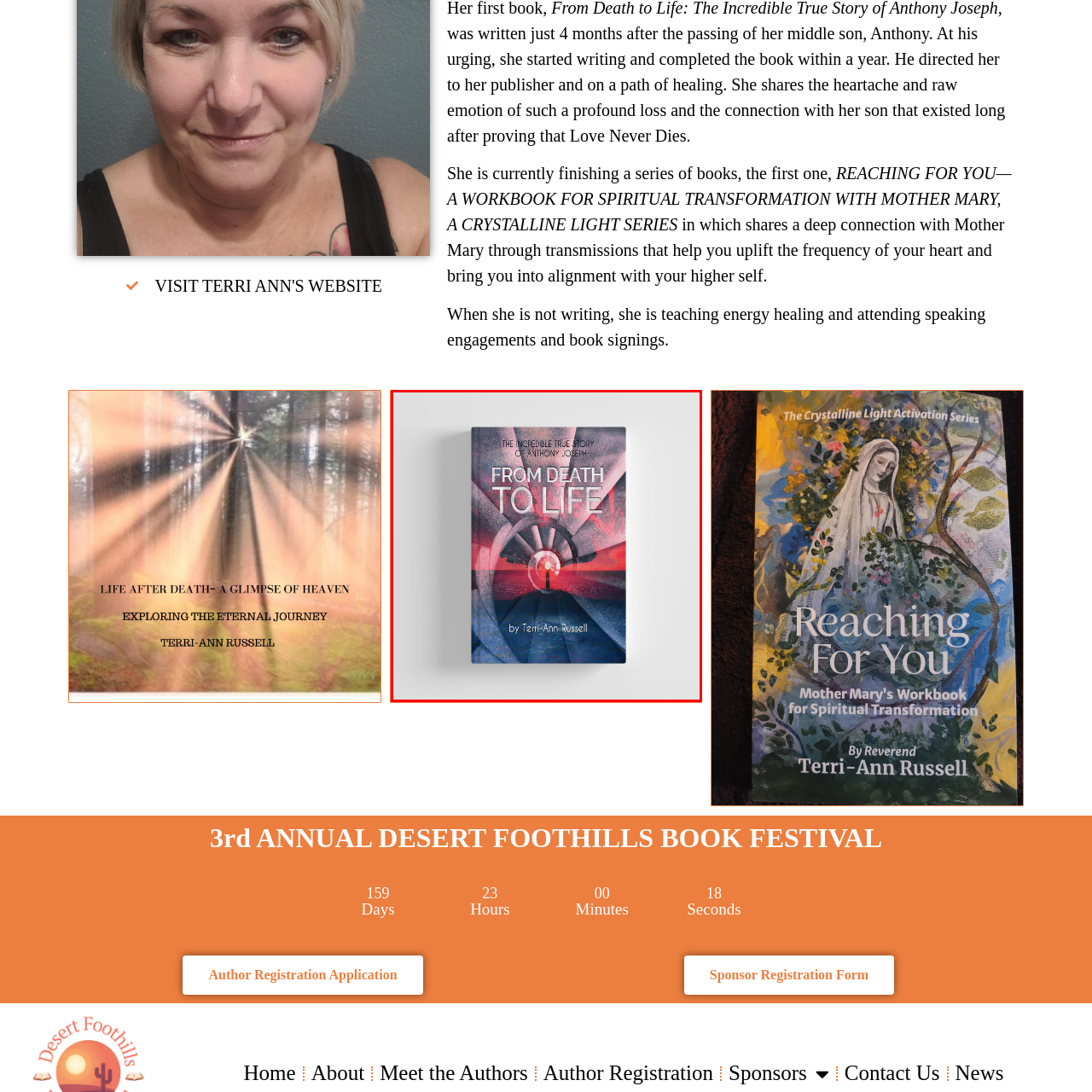What is the book about?
Study the image within the red bounding box and provide a detailed response to the question.

The caption describes the book as a 'poignant narrative' that follows the author's experience of writing shortly after the loss of her son, Anthony, and reflects on the emotional connection that continued beyond his passing.